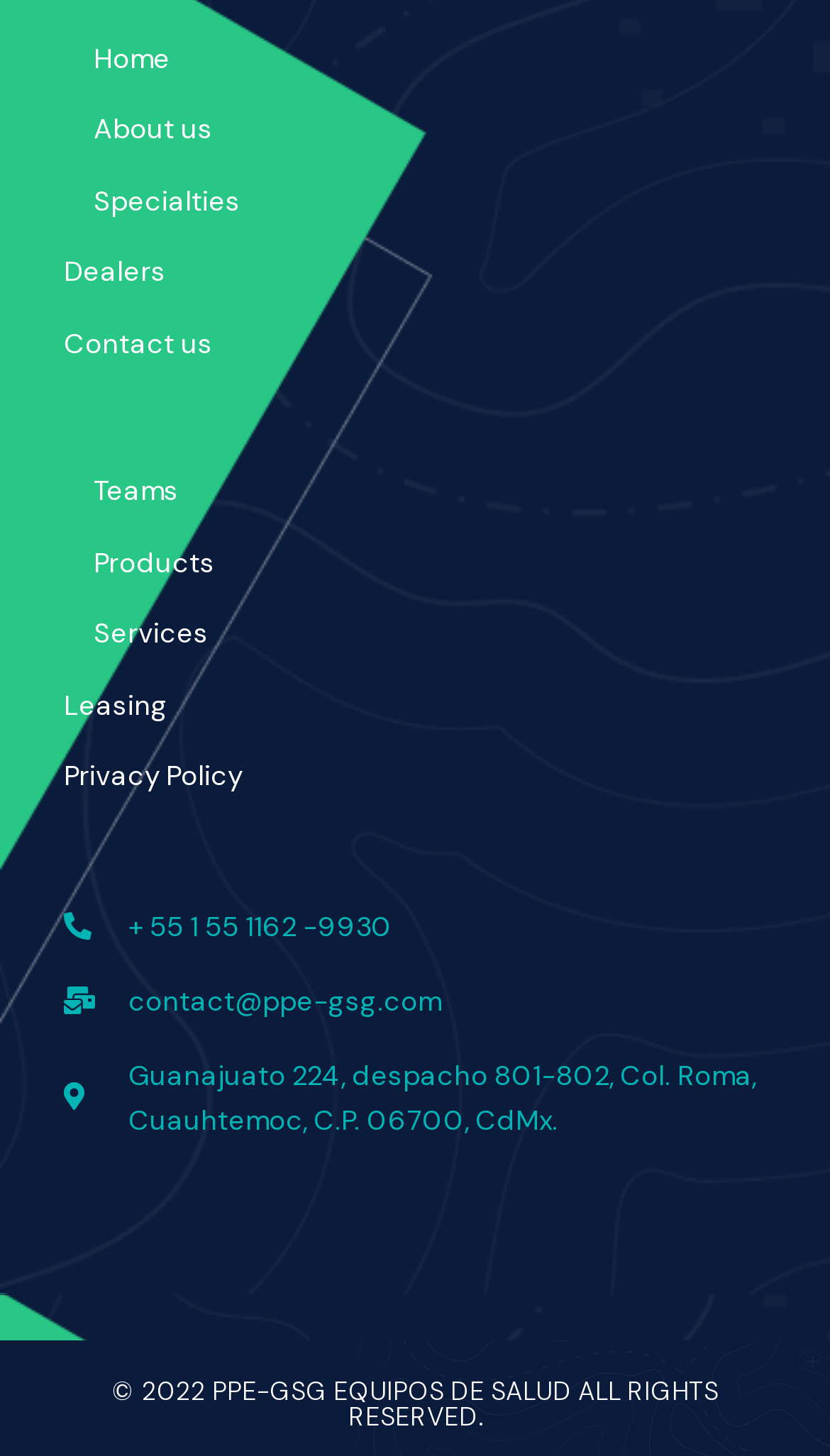Please determine the bounding box coordinates of the section I need to click to accomplish this instruction: "learn about leasing".

[0.077, 0.47, 0.923, 0.499]